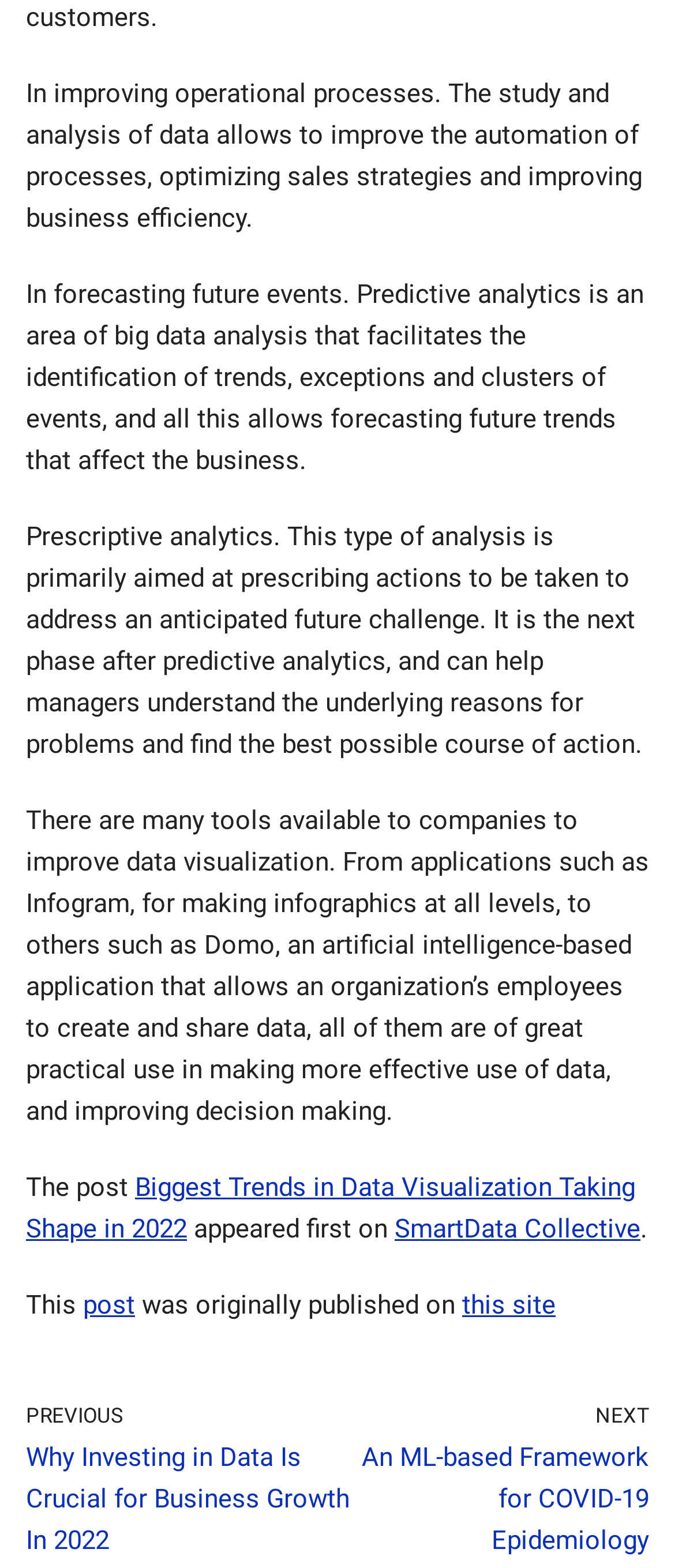What is the name of the application mentioned for making infographics?
Offer a detailed and full explanation in response to the question.

The static text element mentions Infogram as an application that can be used to make infographics at all levels, which is useful for improving data visualization and decision making.